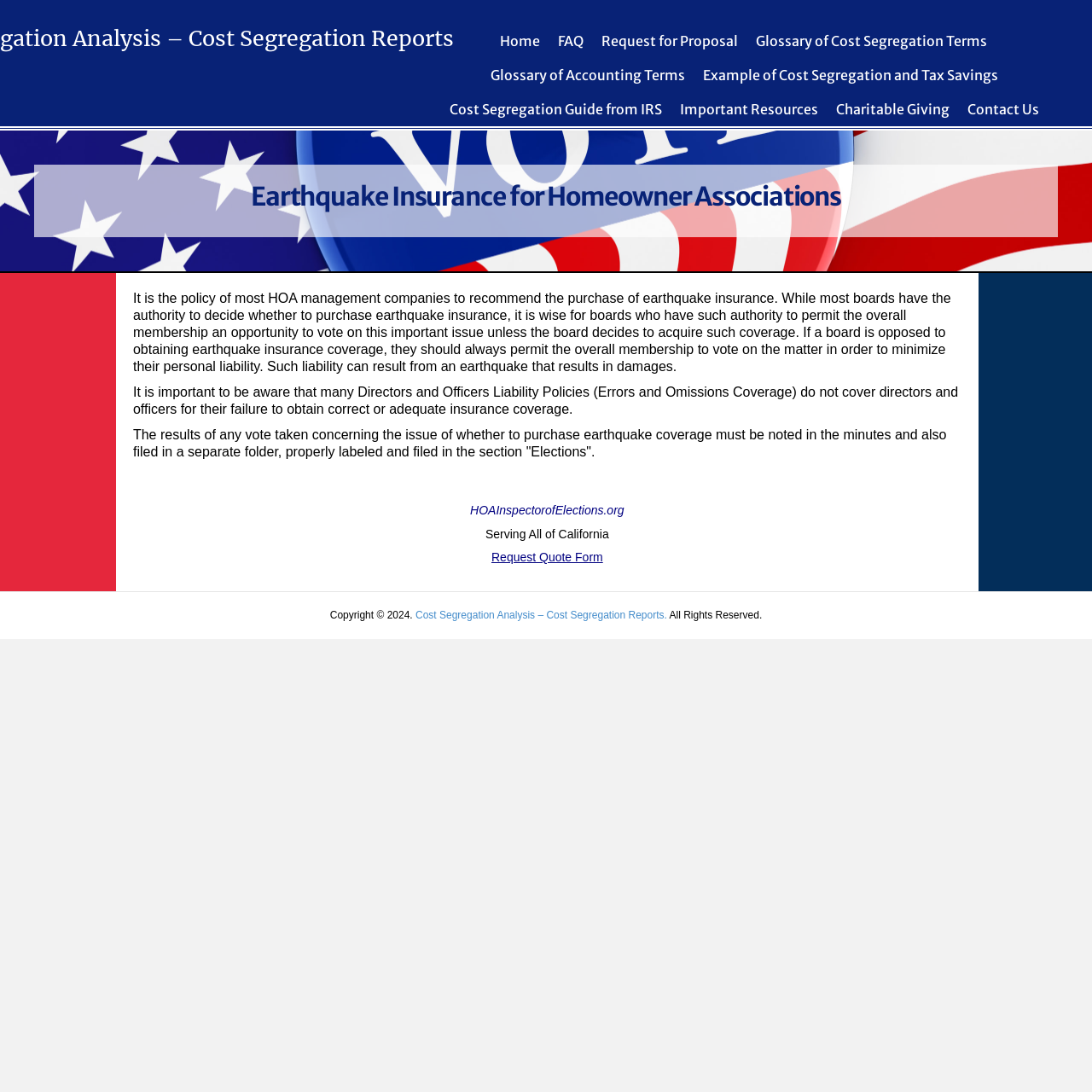Utilize the details in the image to give a detailed response to the question: What is the recommended action for HOA boards regarding earthquake insurance?

According to the webpage, it is wise for boards who have the authority to decide whether to purchase earthquake insurance to permit the overall membership an opportunity to vote on this important issue unless the board decides to acquire such coverage.